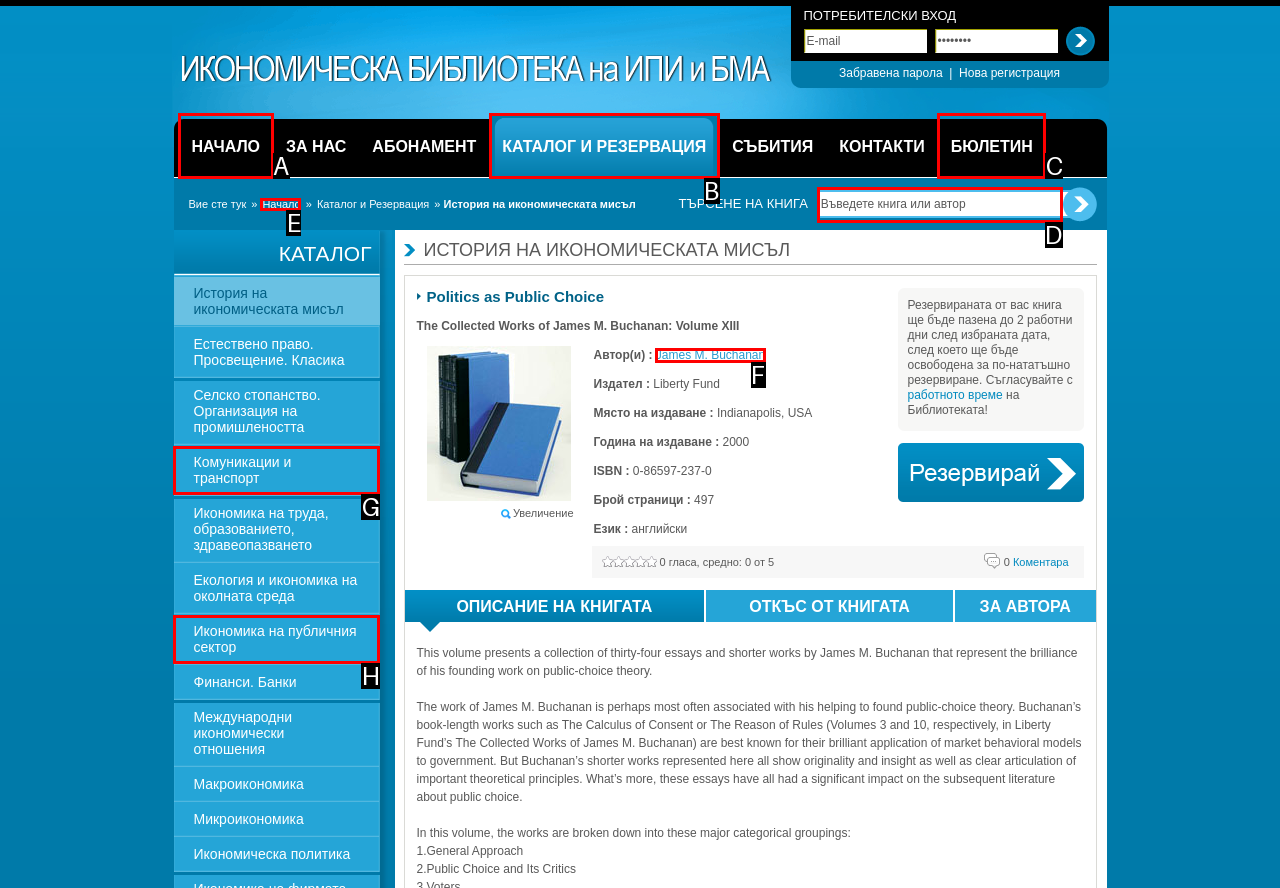To achieve the task: search for a book, which HTML element do you need to click?
Respond with the letter of the correct option from the given choices.

D